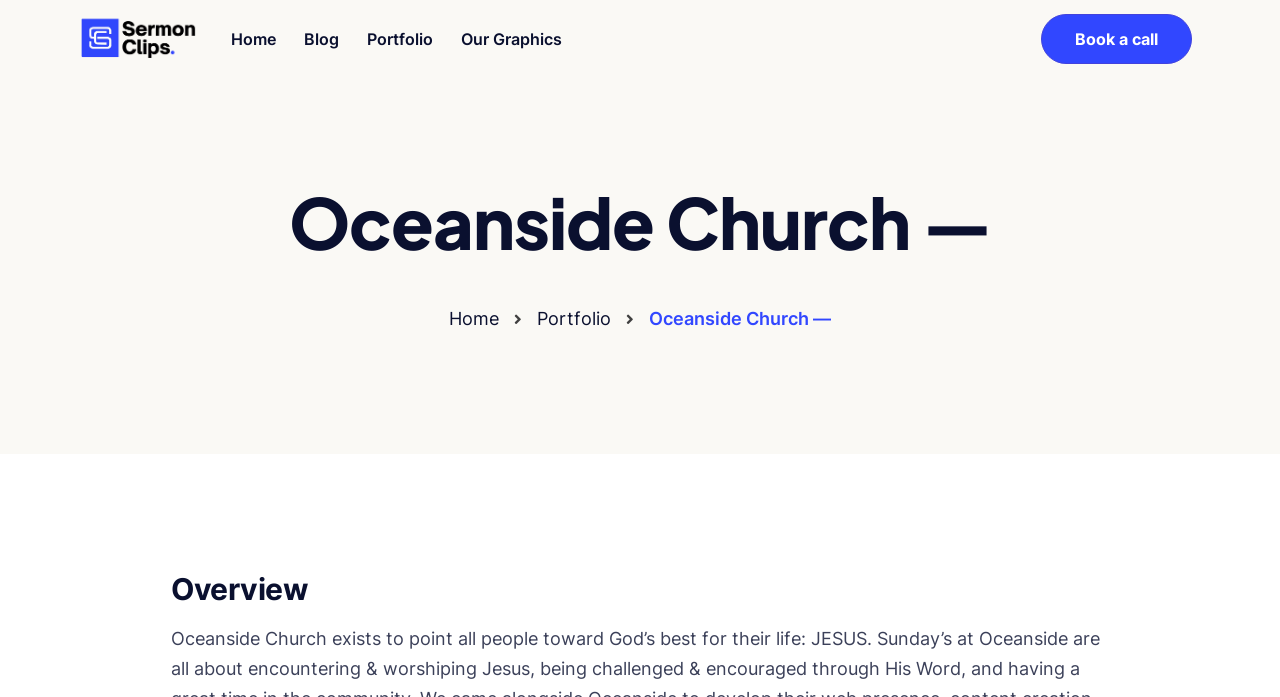How many main navigation links are there?
Based on the image content, provide your answer in one word or a short phrase.

4